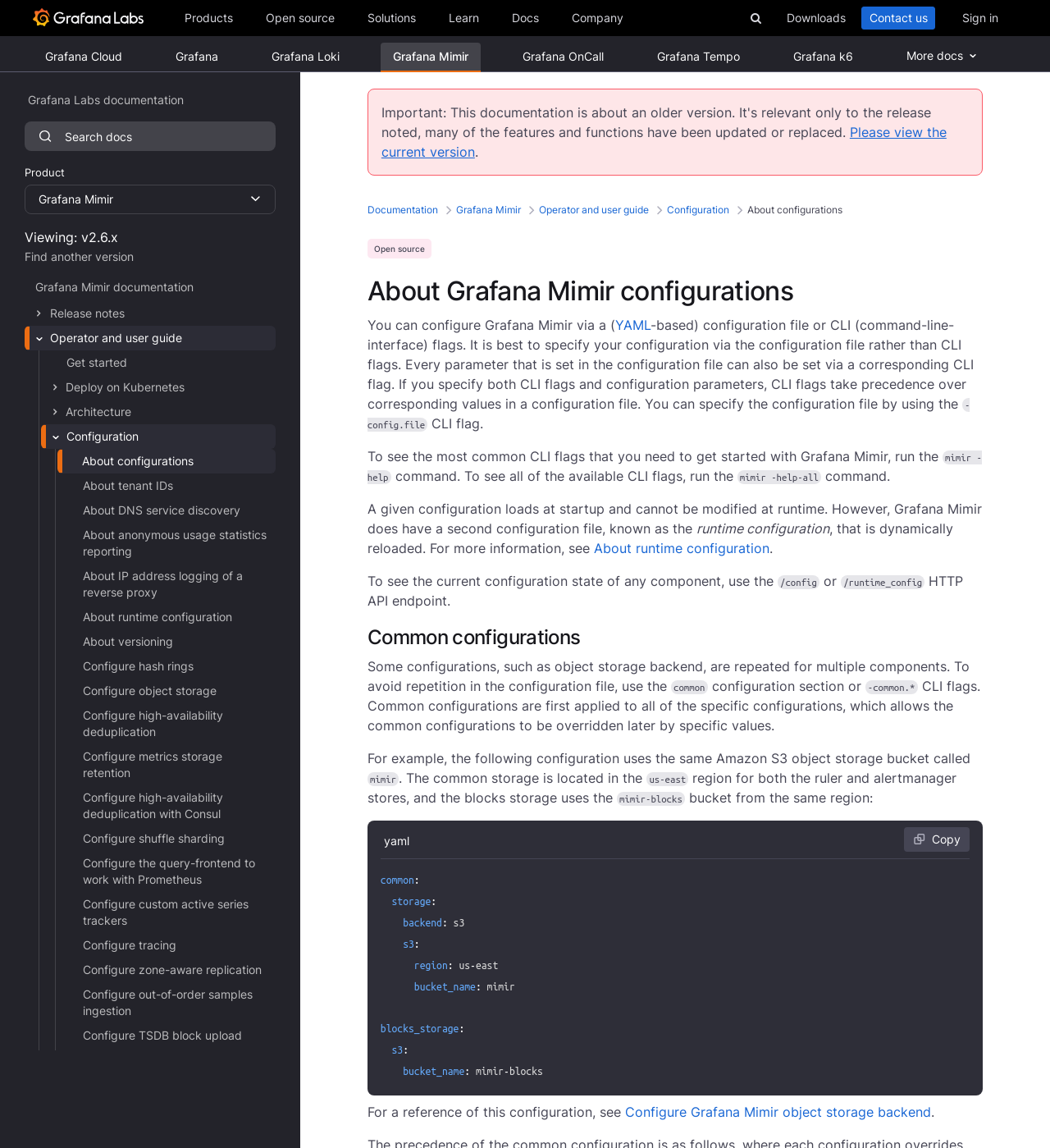Please identify the bounding box coordinates of where to click in order to follow the instruction: "View Grafana Cloud".

[0.737, 0.071, 0.816, 0.1]